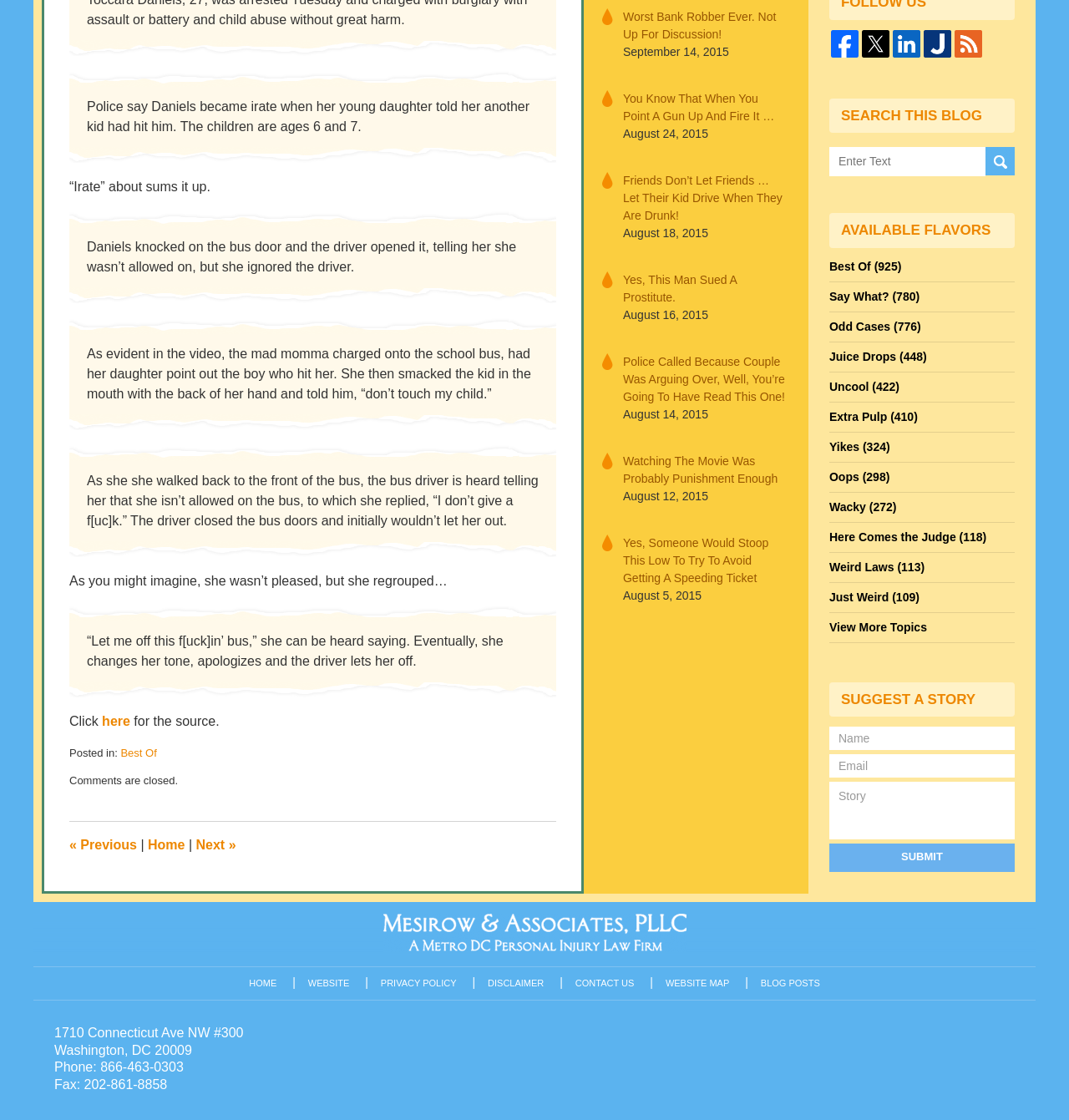Determine the bounding box of the UI element mentioned here: "Wacky (272)". The coordinates must be in the format [left, top, right, bottom] with values ranging from 0 to 1.

[0.776, 0.445, 0.949, 0.467]